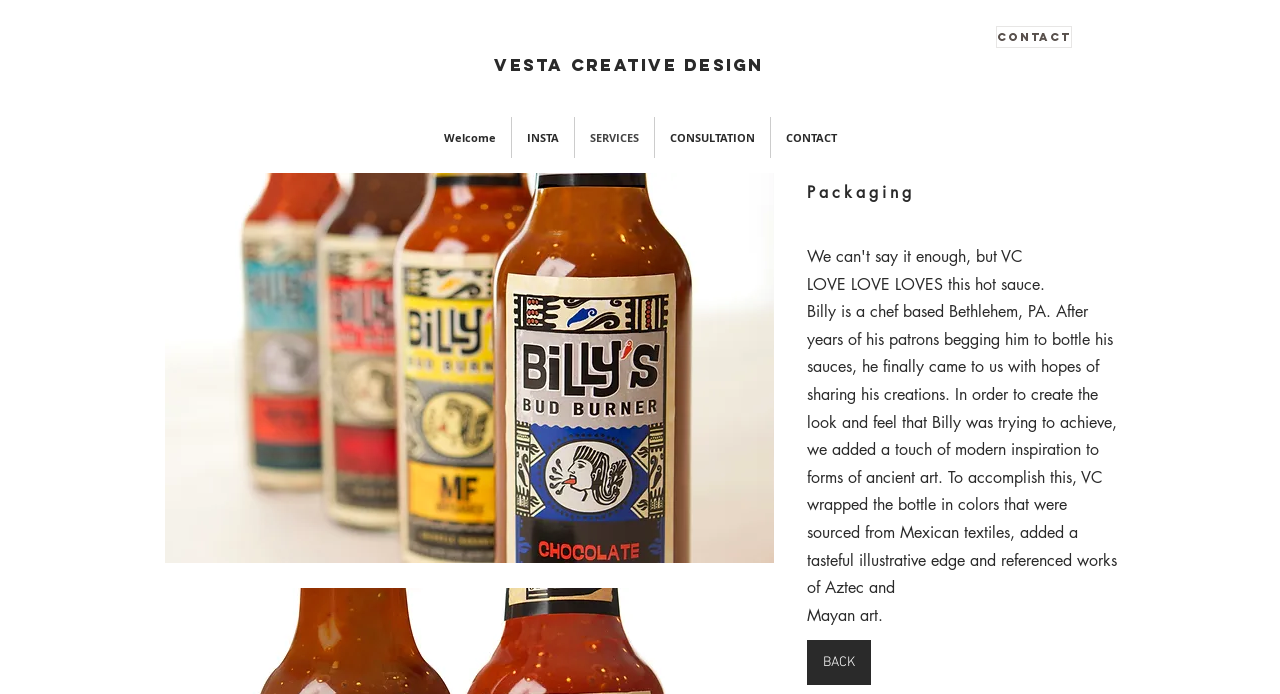Find the bounding box coordinates for the area you need to click to carry out the instruction: "Navigate to SERVICES". The coordinates should be four float numbers between 0 and 1, indicated as [left, top, right, bottom].

[0.449, 0.169, 0.511, 0.228]